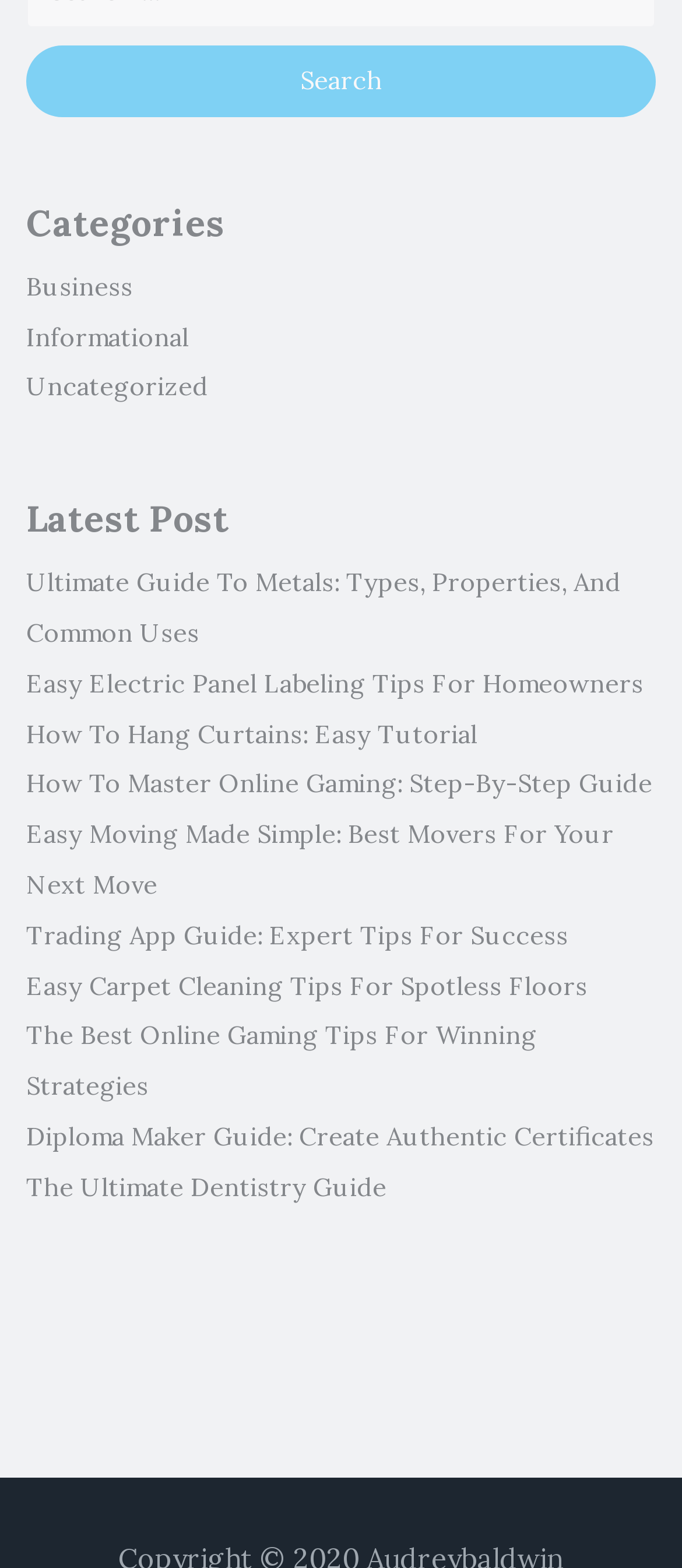Determine the bounding box coordinates for the clickable element required to fulfill the instruction: "Explore the Latest Post section". Provide the coordinates as four float numbers between 0 and 1, i.e., [left, top, right, bottom].

[0.038, 0.319, 0.962, 0.345]